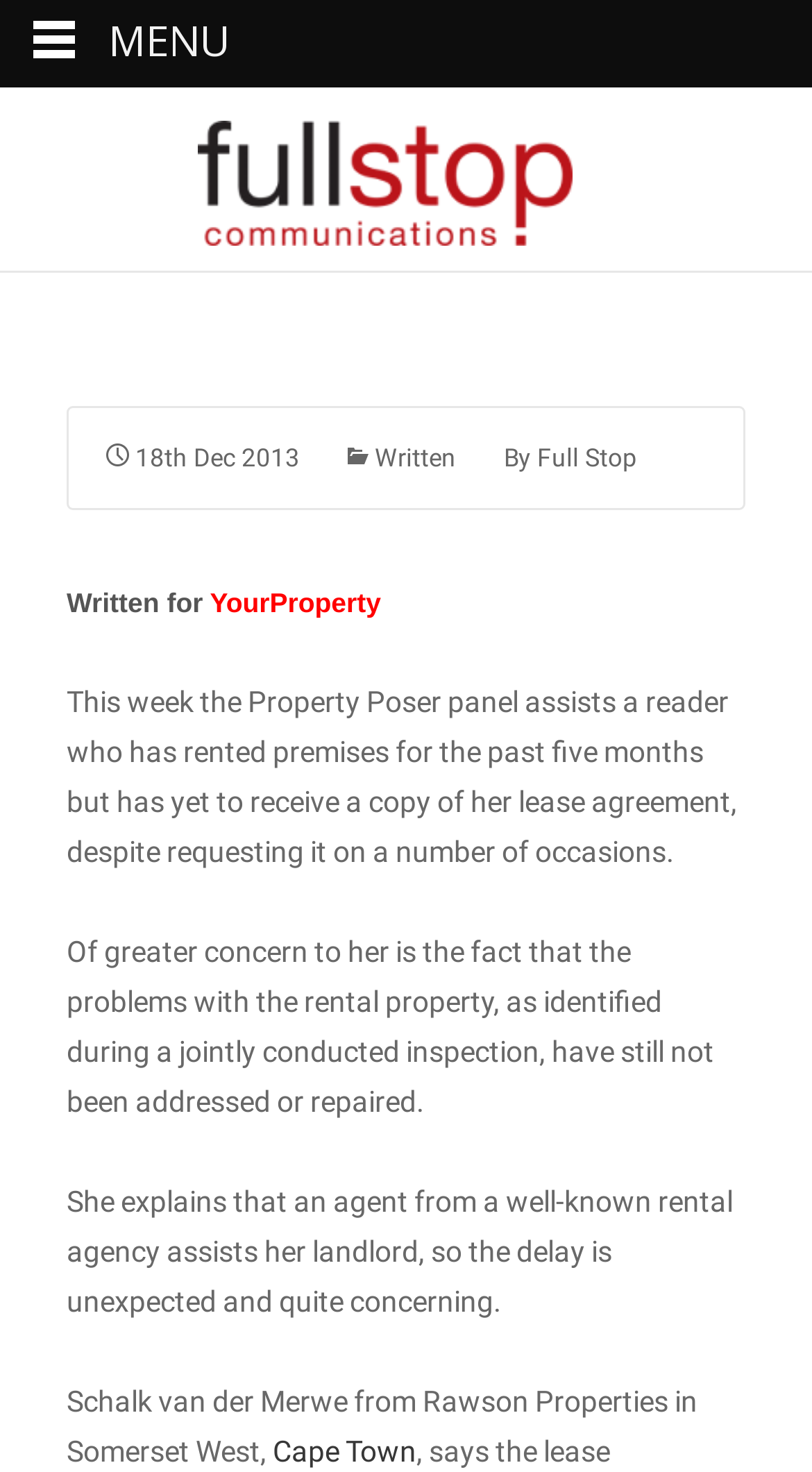Determine the bounding box of the UI component based on this description: "Cape Town". The bounding box coordinates should be four float values between 0 and 1, i.e., [left, top, right, bottom].

[0.336, 0.975, 0.513, 0.997]